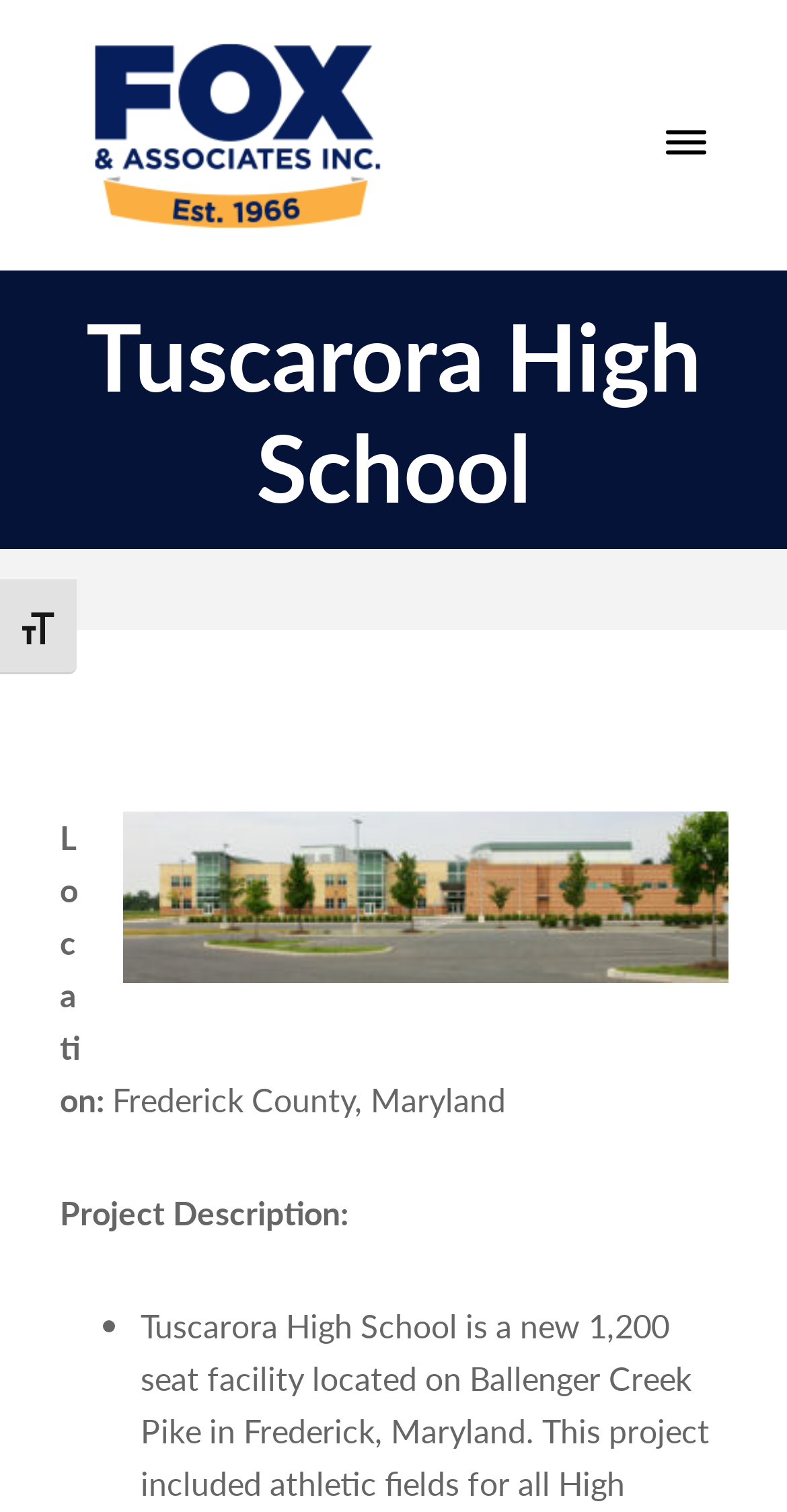Give a concise answer of one word or phrase to the question: 
What is the company associated with the high school project?

Fox & Associates